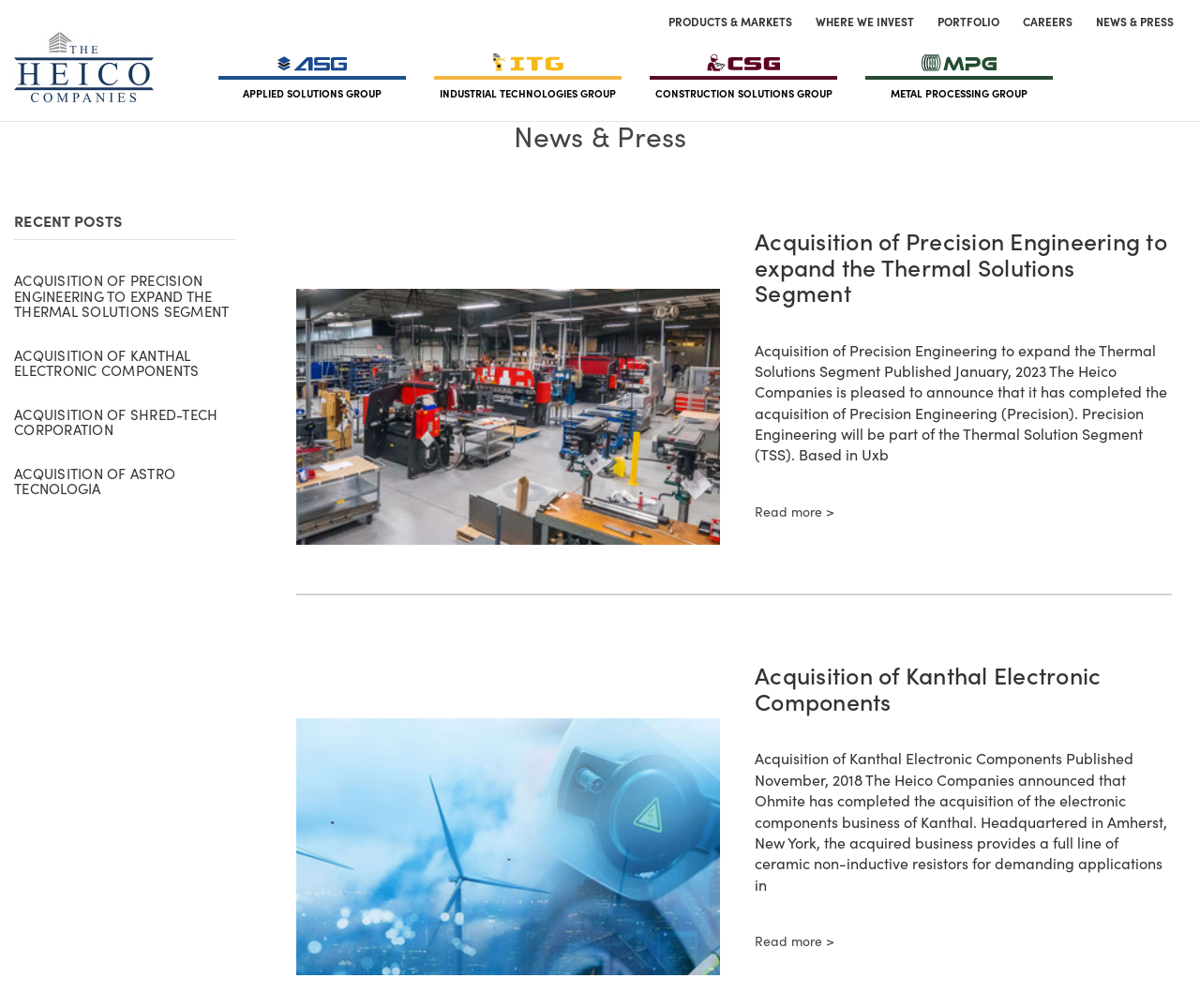Locate the bounding box coordinates of the element's region that should be clicked to carry out the following instruction: "Explore Applied Solutions Group". The coordinates need to be four float numbers between 0 and 1, i.e., [left, top, right, bottom].

[0.182, 0.052, 0.338, 0.102]